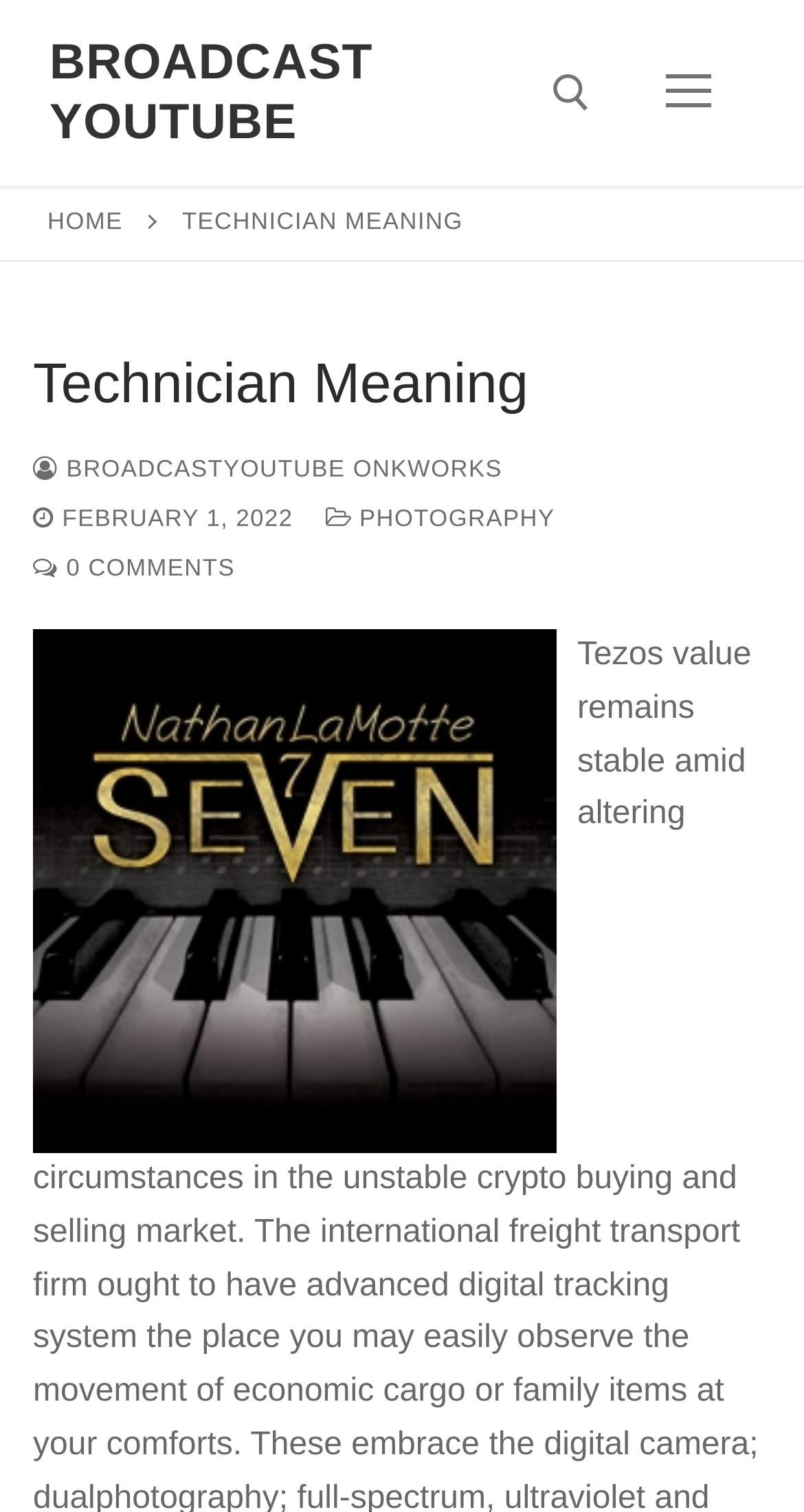Produce an extensive caption that describes everything on the webpage.

The webpage appears to be a blog or article page, with a focus on the topic of Tezos value and its stability in the cryptocurrency market. 

At the top left of the page, there is a link to skip to the content, followed by a prominent link to "BROADCAST YOUTUBE" and a search tool on the top right. The search tool consists of a text input field and a submit button. 

Below the search tool, there is a navigation icon on the top right corner. On the top left, there are links to "HOME" and a heading that reads "TECHNICIAN MEANING". 

Under the heading, there are several links, including one to "BROADCASTYOUTUBE ONKWORKS", a date "FEBRUARY 1, 2022", and a category link to "PHOTOGRAPHY". There is also a link indicating "0 COMMENTS" and an image that appears to be a category list, featuring topics such as "Adventure Travel", "Arts and Entertainment", "International", "Music Reviews", "Photography", and "Technology". 

The meta description suggests that the article discusses Tezos value remaining stable despite changes in the cryptocurrency market, and mentions an international freight transport firm's digital advancements. However, the content of the article itself is not explicitly described in the accessibility tree.